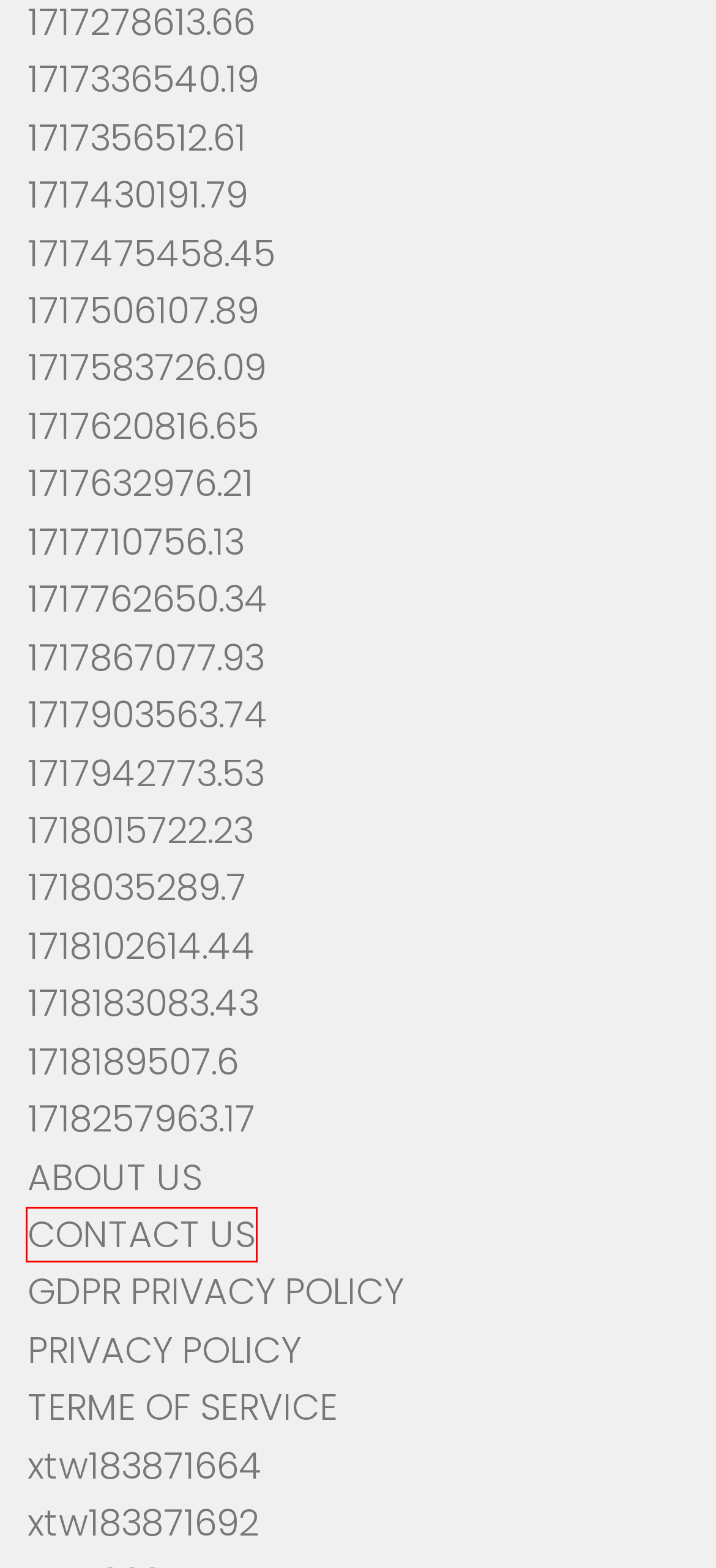Examine the screenshot of the webpage, which includes a red bounding box around an element. Choose the best matching webpage description for the page that will be displayed after clicking the element inside the red bounding box. Here are the candidates:
A. 1717632976.21
B. 1718189507.6
C. 1717620816.65
D. 1717475458.45
E. 1717710756.13
F. 1718035289.7
G. 1717430191.79
H. CONTACT US

H